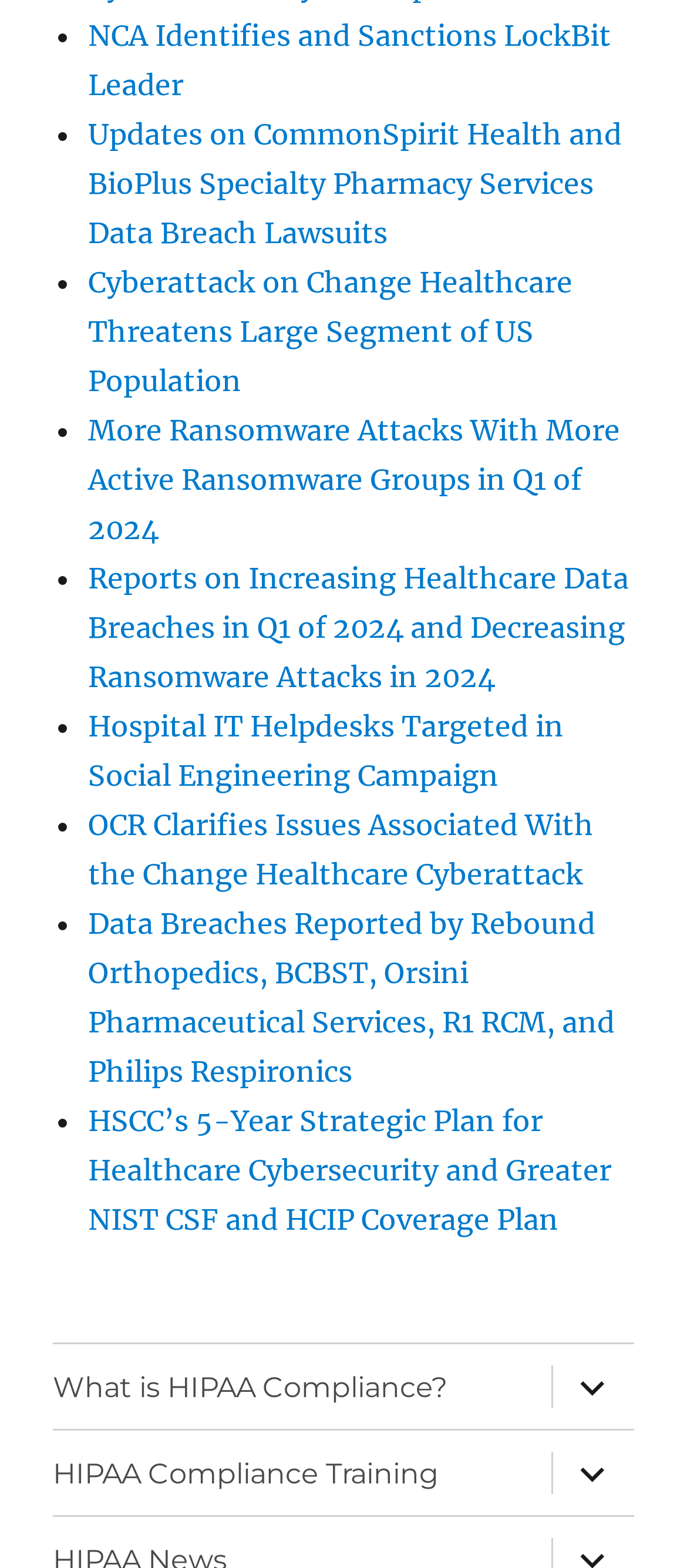Kindly determine the bounding box coordinates for the area that needs to be clicked to execute this instruction: "Go to the Réseau Ménestrel page".

None